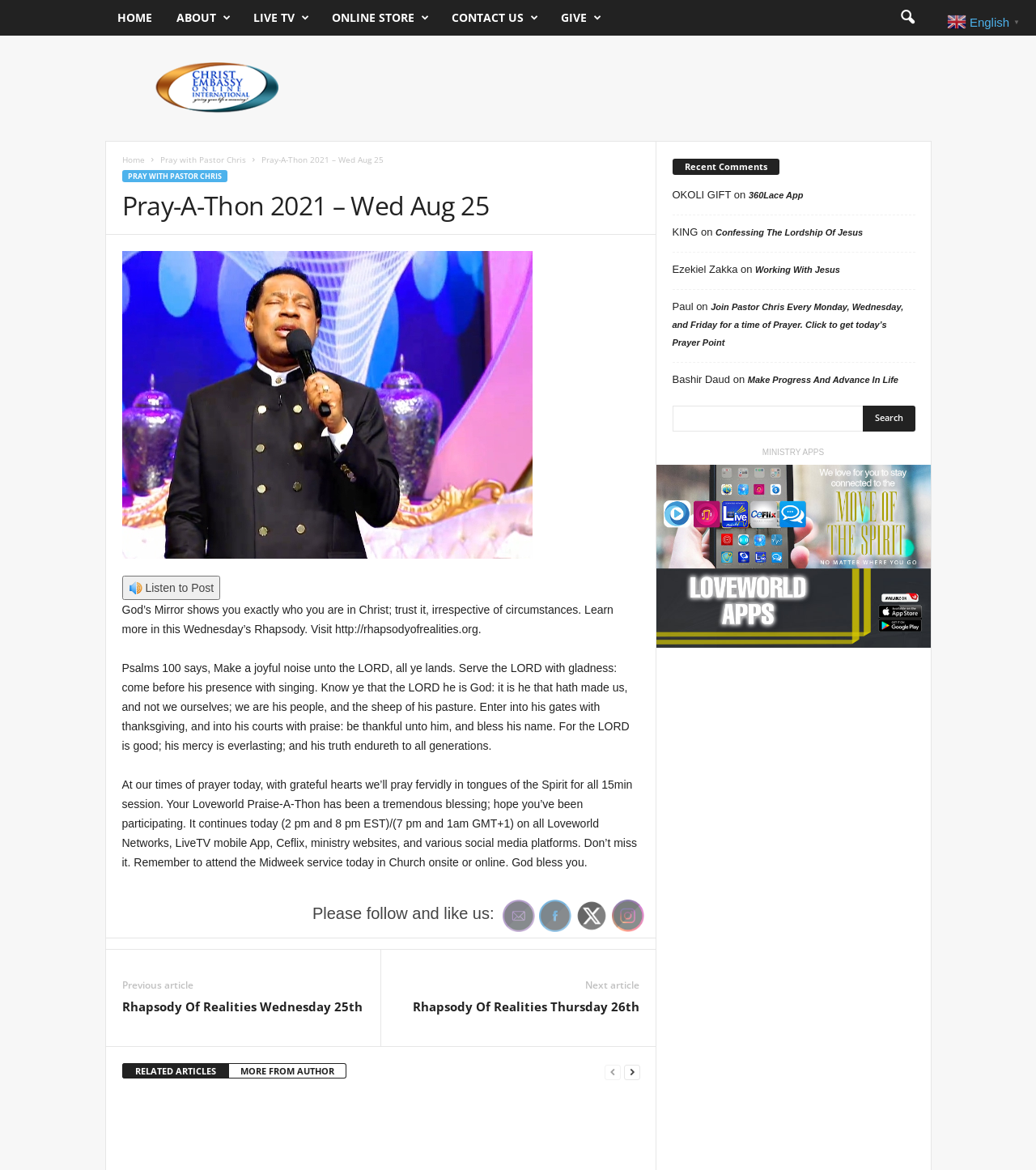Show the bounding box coordinates for the element that needs to be clicked to execute the following instruction: "Click on the link to know why cats are scared of cucumbers". Provide the coordinates in the form of four float numbers between 0 and 1, i.e., [left, top, right, bottom].

None